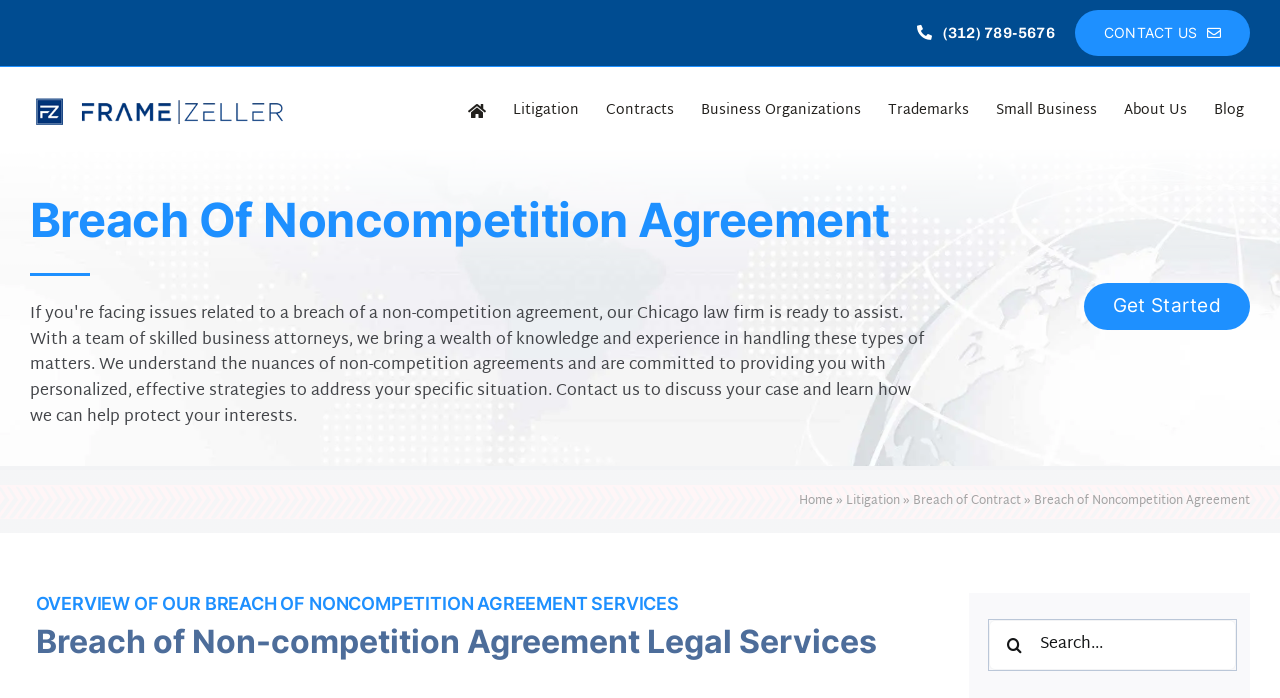Construct a comprehensive caption that outlines the webpage's structure and content.

This webpage is about a Chicago law firm that specializes in breach of non-competition agreements. At the top right corner, there is a phone number, (312) 789-5676, and a "Contact Us" link. The law firm's logo, "FZ | Chicago Business Attorneys", is located at the top left corner.

Below the logo, there is a main menu with links to various legal services, including Litigation, Contracts, Business Organizations, Trademarks, Small Business, About Us, and Blog. 

The main content of the webpage is divided into sections. The first section has a heading "Breach Of Noncompetition Agreement" and a "Get Started" link at the bottom right corner. 

Below this section, there is a breadcrumb navigation menu that shows the path from the homepage to the current page, "Breach of Noncompetition Agreement", with links to each step.

The next section has two headings, "OVERVIEW OF OUR BREACH OF NONCOMPETITION AGREEMENT SERVICES" and "Breach of Non-competition Agreement Legal Services". 

At the bottom right corner, there is a search bar with a search button and a placeholder text "Search...".